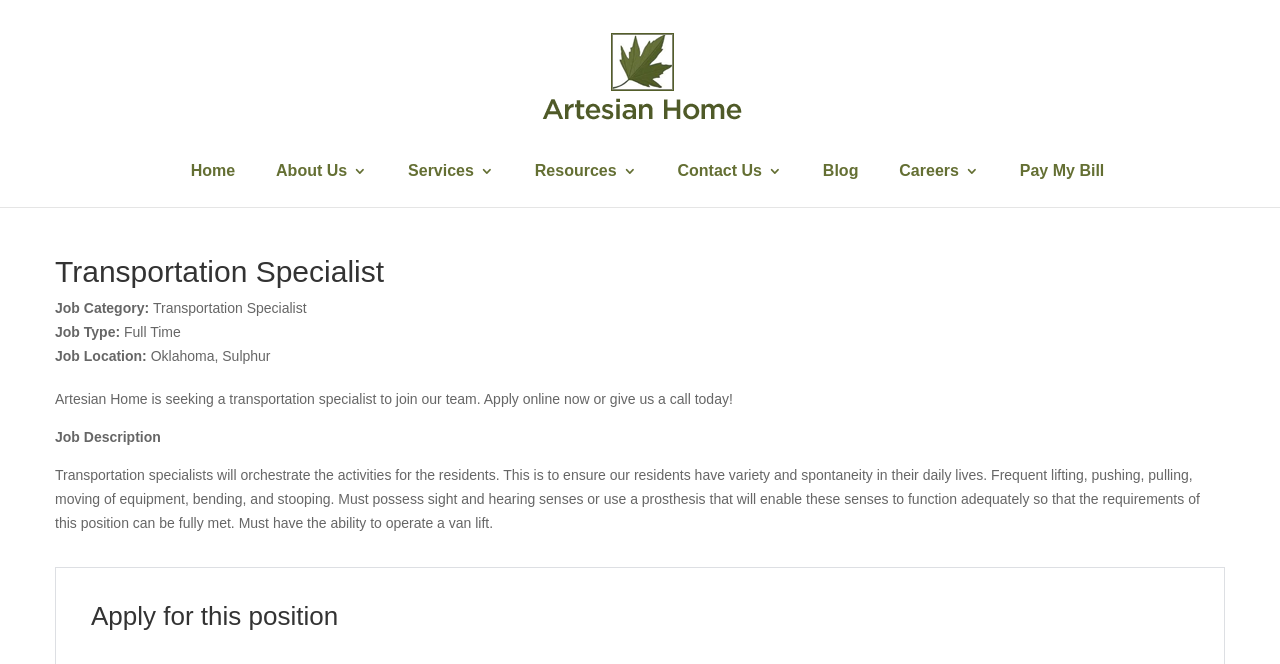Locate the bounding box coordinates of the clickable element to fulfill the following instruction: "Click the 'Artesian Home' logo". Provide the coordinates as four float numbers between 0 and 1 in the format [left, top, right, bottom].

[0.419, 0.049, 0.584, 0.192]